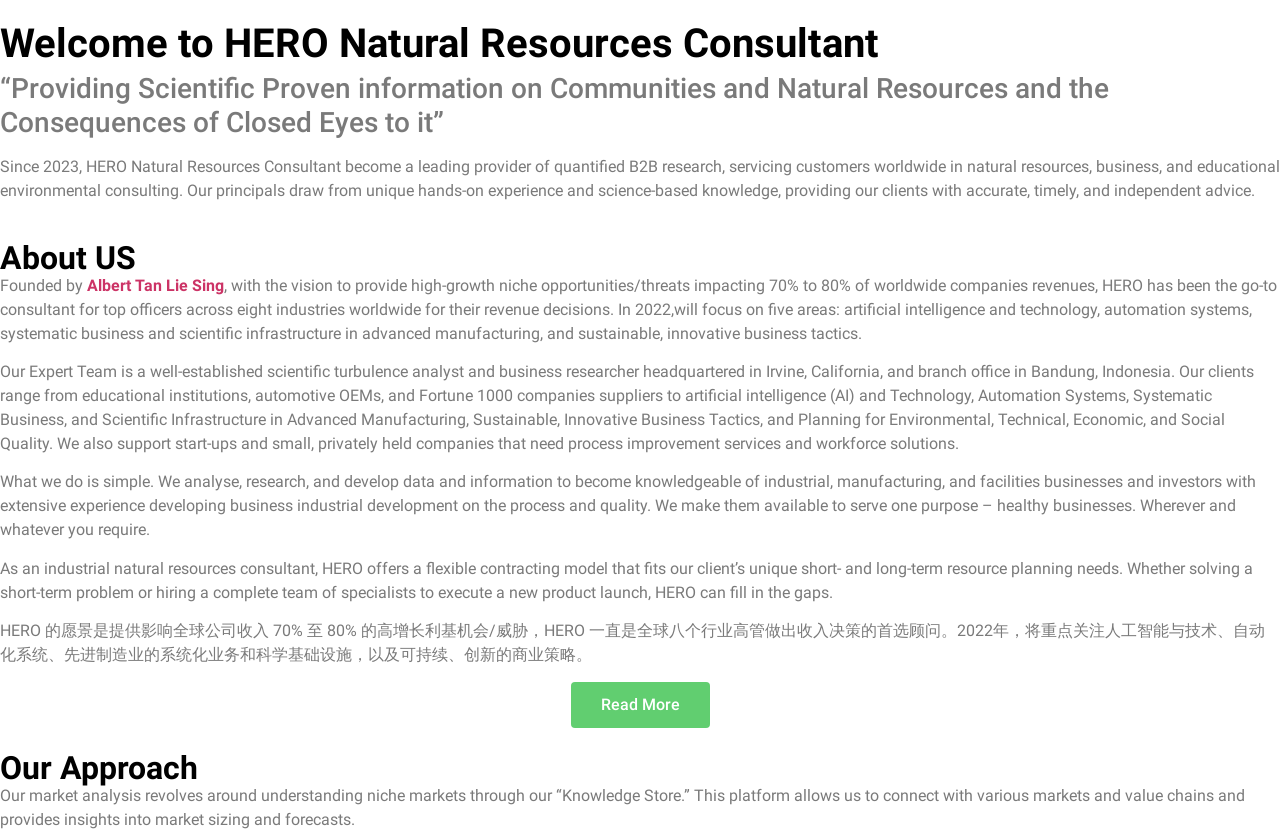Please provide a detailed answer to the question below based on the screenshot: 
What is the name of the founder of HERO?

By reading the 'About US' section, I found the name of the founder mentioned as 'Albert Tan Lie Sing' in the link element.